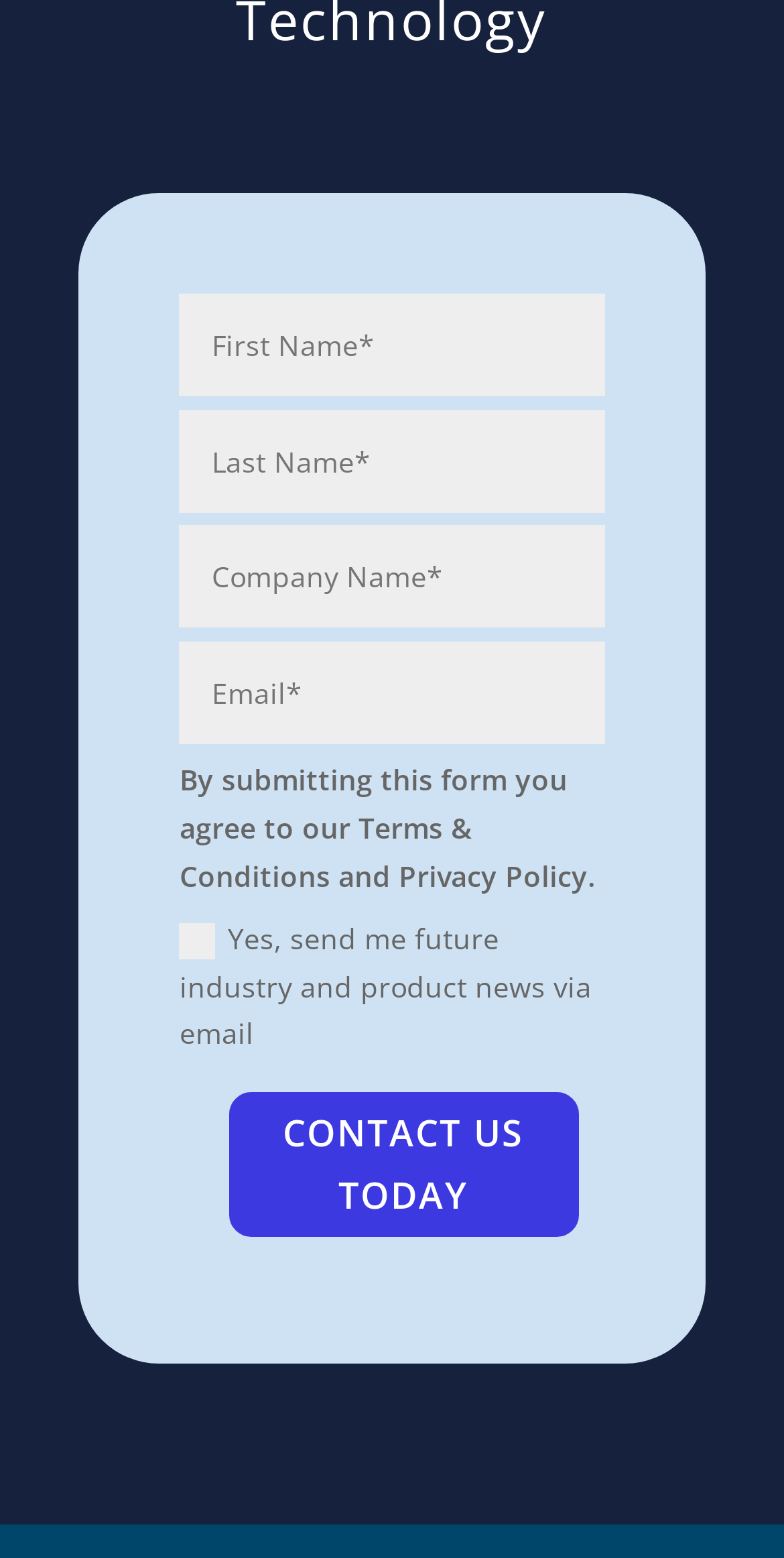Identify the bounding box for the UI element described as: "name="et_pb_contact_email_0" placeholder="Email*"". Ensure the coordinates are four float numbers between 0 and 1, formatted as [left, top, right, bottom].

[0.229, 0.412, 0.772, 0.478]